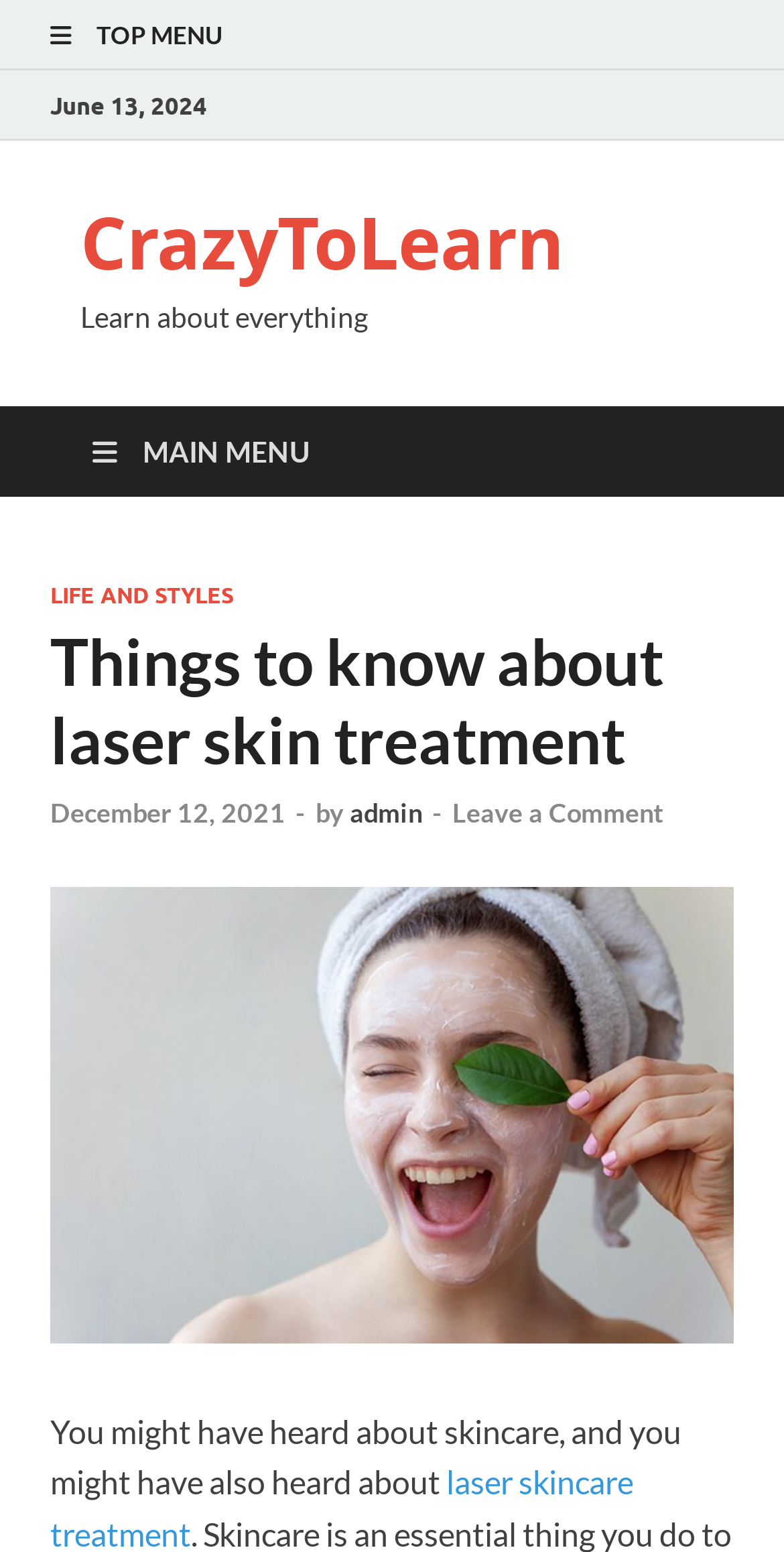What is the topic of the article?
Provide a thorough and detailed answer to the question.

I figured out the topic of the article by reading the heading element, which says 'Things to know about laser skin treatment'.